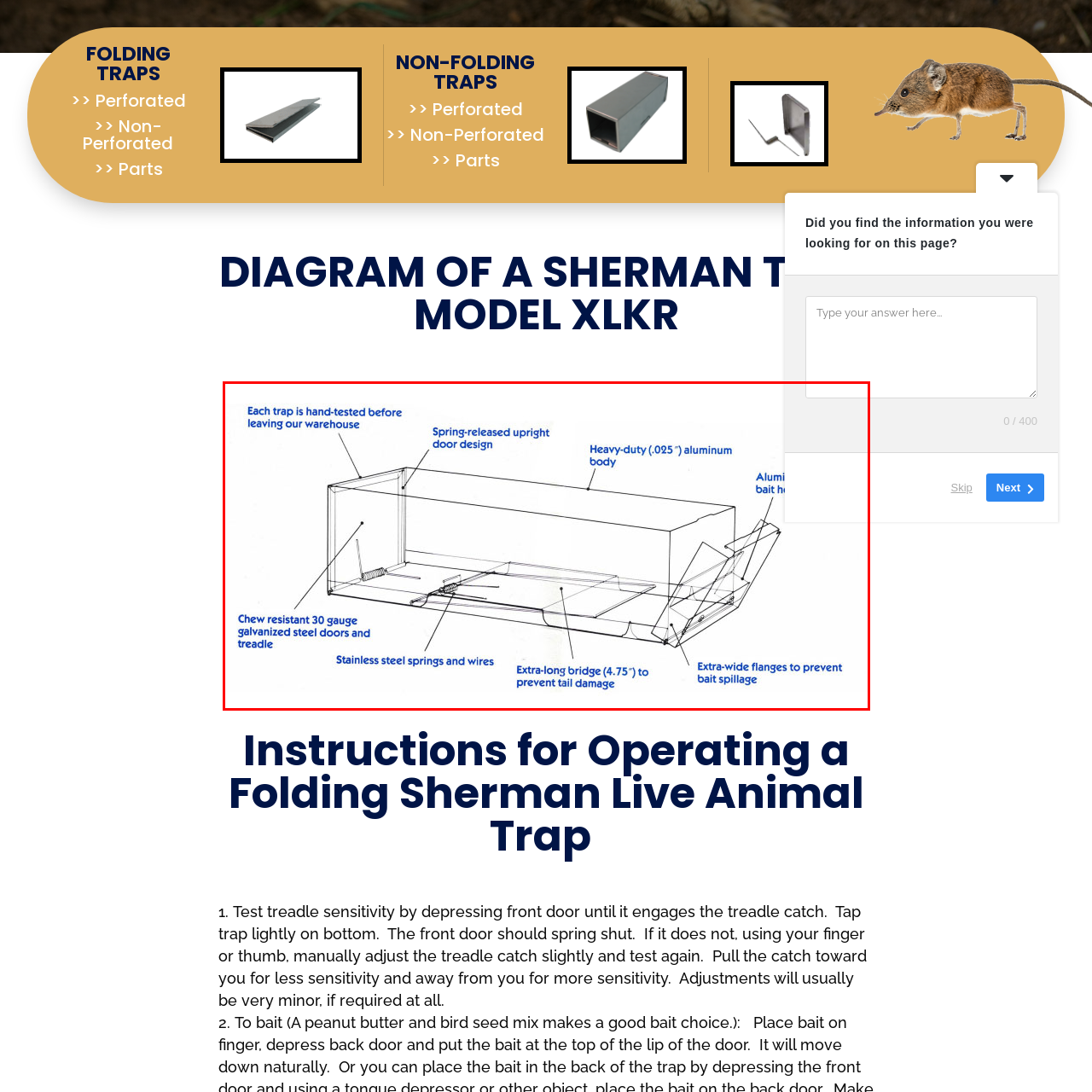Detail the features and elements seen in the red-circled portion of the image.

The image illustrates a detailed diagram of a Sherman trap model, specifically showing its construction and features. It includes annotations highlighting the trap's key components: 

- **Spring-released upright door design** for easy operation.
- **Heavy-duty aluminum body** (.025 inches thick) for durability.
- **Chew-resistant 30-gauge galvanized steel doors** and treadle, ensuring resilience against damage.
- **Stainless steel springs and wires** that provide reliable functionality.
- An **extra-long bridge** (4.75 inches) designed to prevent tail damage during use.
- **Extra-wide flanges** to minimize bait spillage, enhancing effectiveness during trapping.

The diagram emphasizes the trap's robust design, showcasing its suitability for handling various outdoor conditions while ensuring humane animal capture.